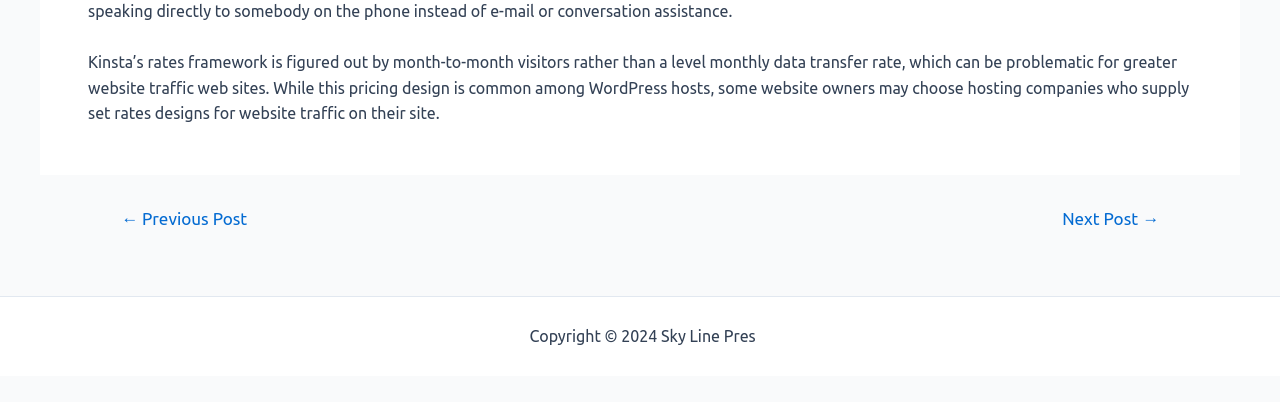What is the pricing model of Kinsta?
Please provide a comprehensive answer based on the information in the image.

Based on the StaticText element with the text 'Kinsta’s rates framework is figured out by month-to-month visitors rather than a level monthly data transfer rate...', it can be inferred that Kinsta's pricing model is based on monthly visitors.